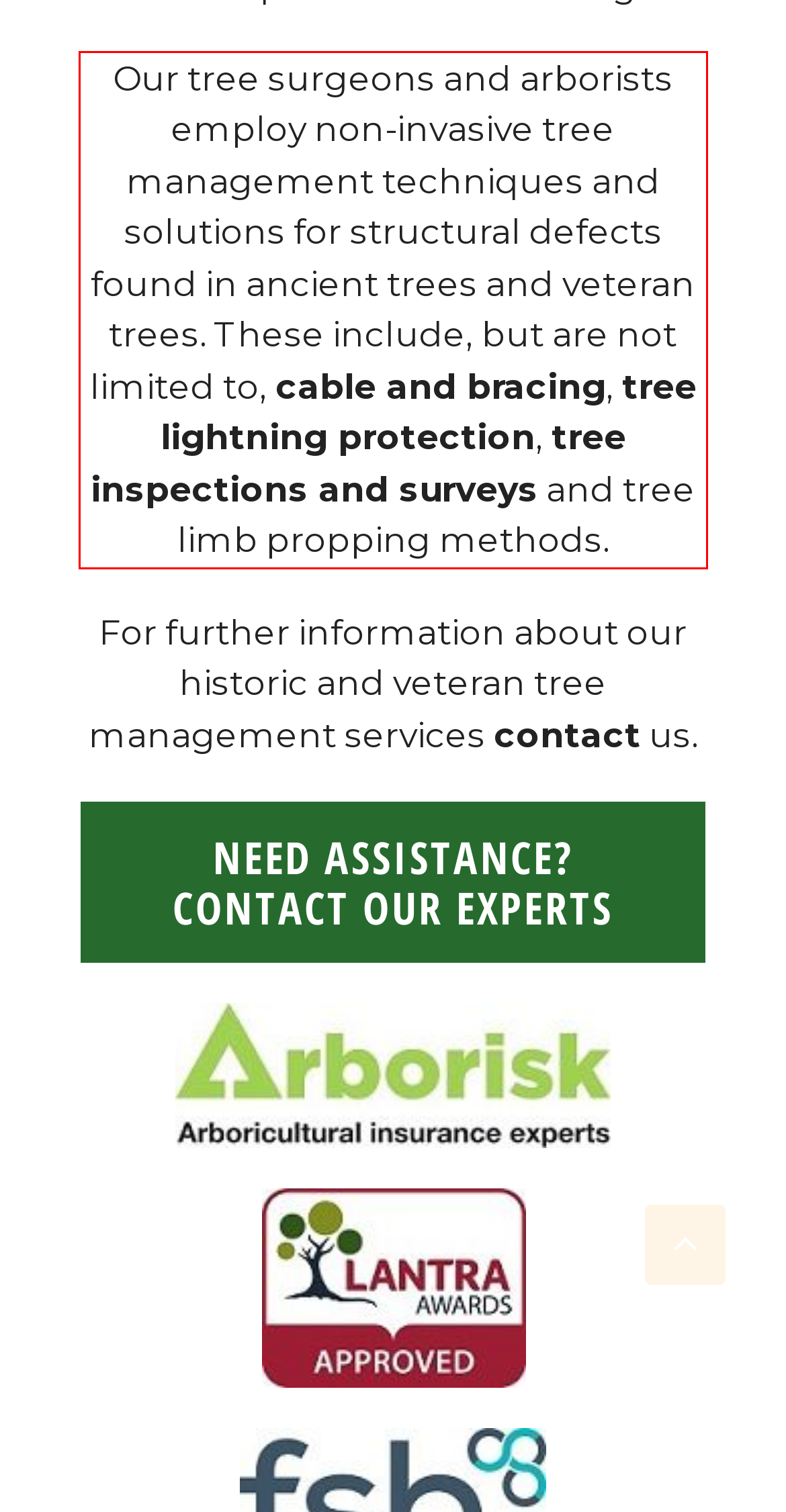You are presented with a webpage screenshot featuring a red bounding box. Perform OCR on the text inside the red bounding box and extract the content.

Our tree surgeons and arborists employ non-invasive tree management techniques and solutions for structural defects found in ancient trees and veteran trees. These include, but are not limited to, cable and bracing, tree lightning protection, tree inspections and surveys and tree limb propping methods.